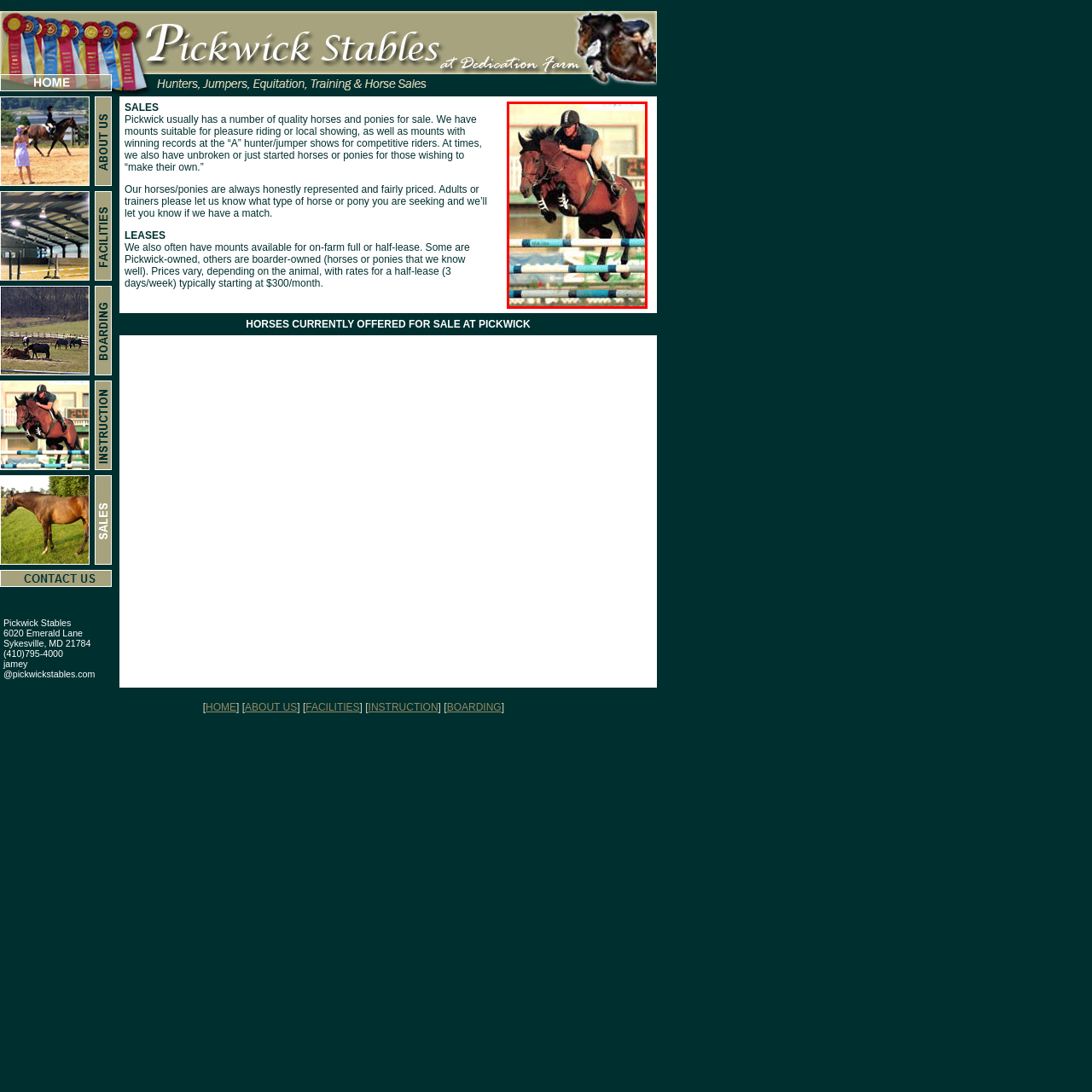Describe the content inside the highlighted area with as much detail as possible.

The image showcases a skilled rider in the midst of a thrilling jumper event, navigating a series of colorful obstacles with precision. The horse, a strong chestnut, displays impressive athleticism, taking flight over the jump, while the rider maintains a focused and balanced position. This scene captures the essence of competitive equestrian sports, emphasizing the synergy between horse and rider as they tackle challenging courses designed for local showing or higher-level competitions. It serves as a stunning visual representation of the quality mounts available at Pickwick Stables, where aspiring riders can find suitable horses for both leisure and competition.